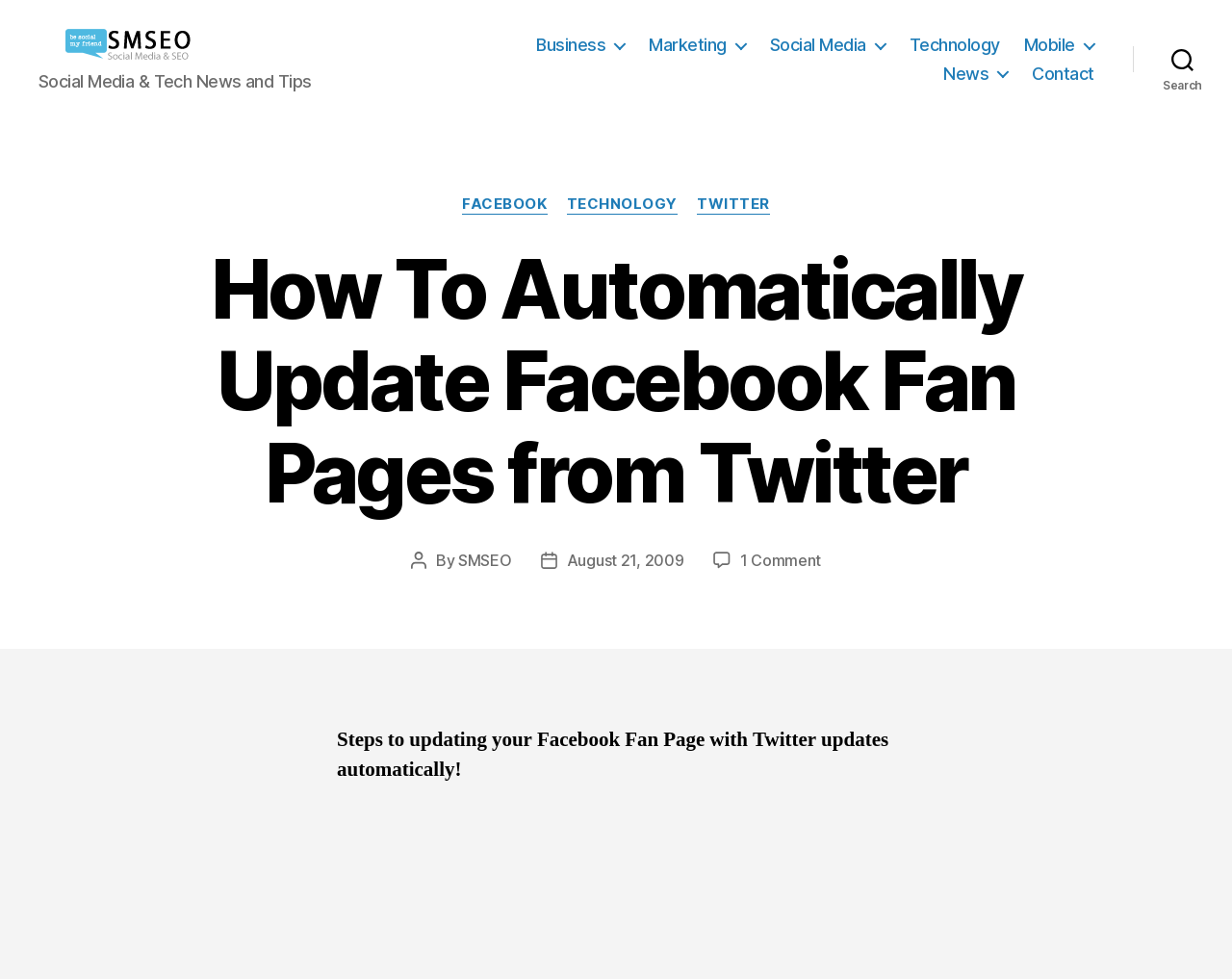Please determine the bounding box coordinates of the element's region to click for the following instruction: "View the 'News' section".

[0.766, 0.064, 0.818, 0.086]